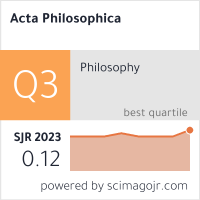Provide a comprehensive description of the image.

The image represents a badge for "Acta Philosophica," a scholarly journal in the field of Philosophy. It highlights the journal's ranking within the third quartile (Q3) for the year 2023, along with an SJR (Scientific Journal Rankings) score of 0.12. This badge emphasizes the journal's academic standing and relevance in the philosophical discourse, indicating that it is recognized and indexed by significant organizations within the academic community. The graphic is powered by scimagojr.com, which provides analytics and metrics for scientific journals globally.